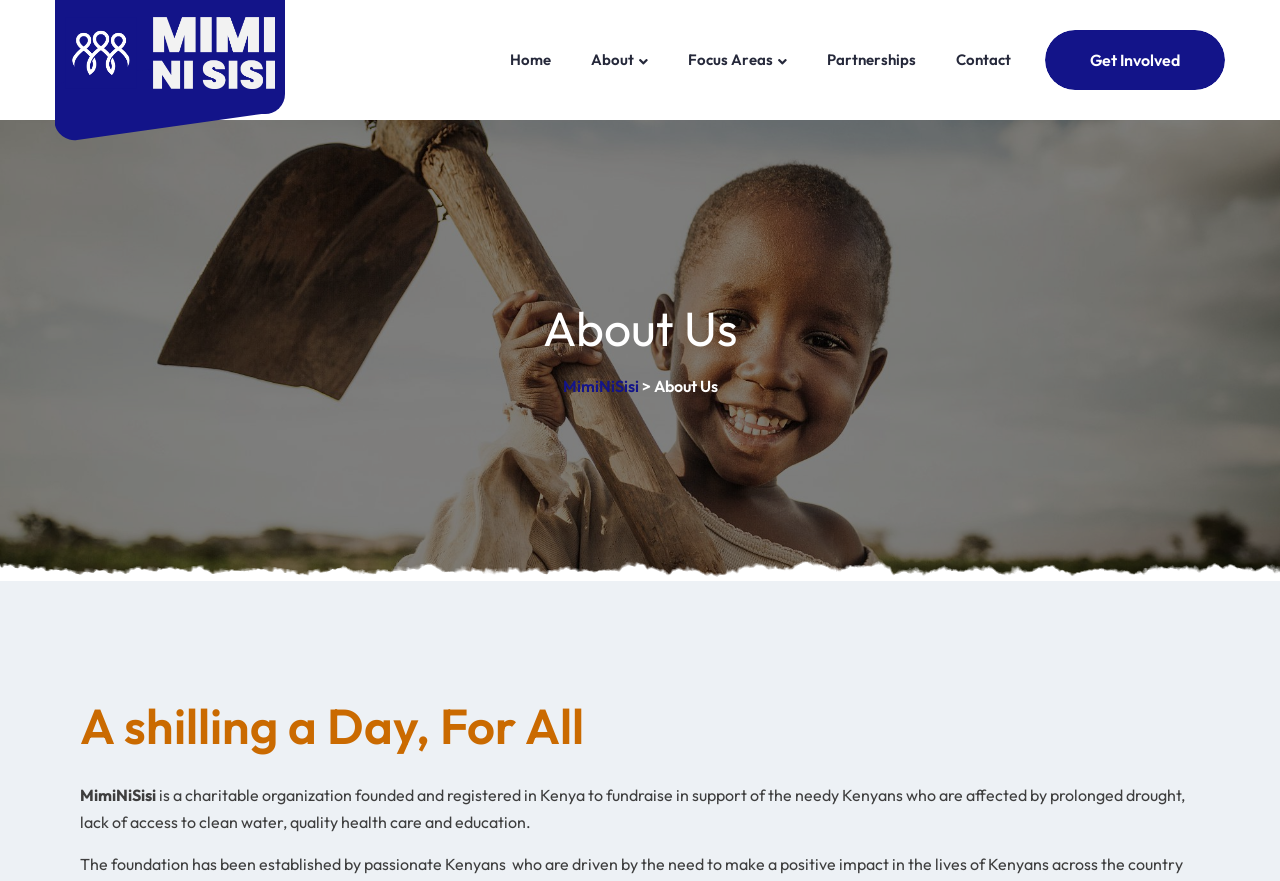What is the purpose of the organization?
Based on the screenshot, provide a one-word or short-phrase response.

To fundraise for the needy